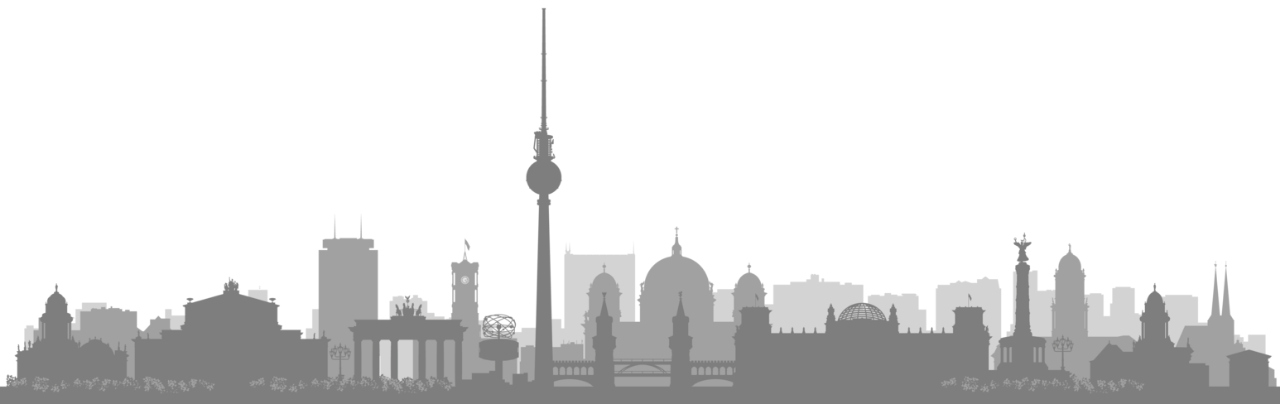What is the backdrop of the silhouette?
Please use the visual content to give a single word or phrase answer.

subtle white